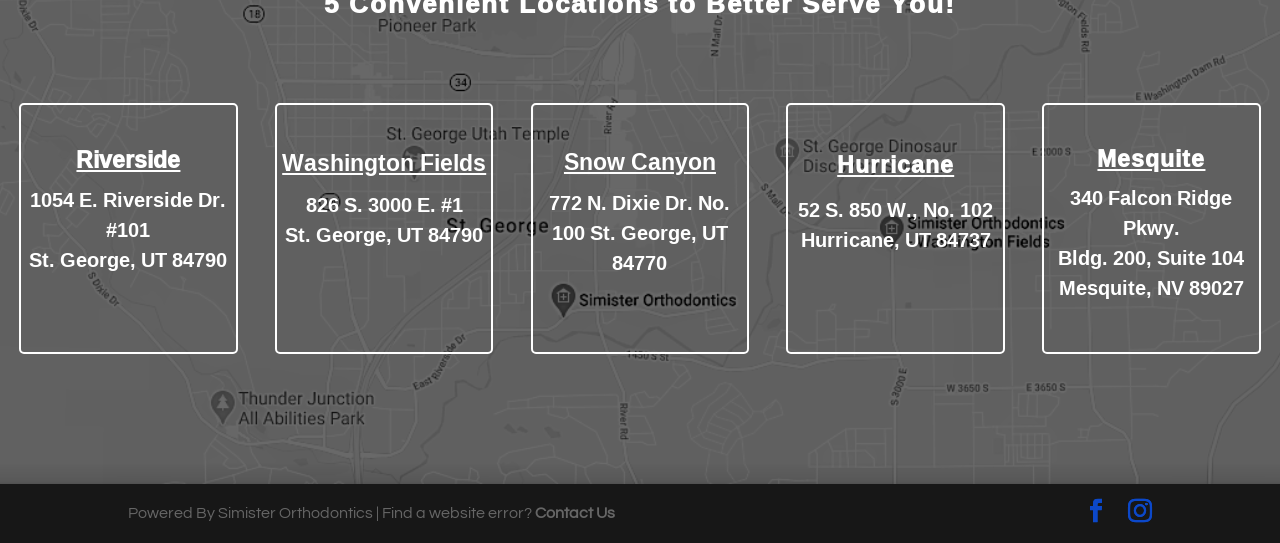Identify the bounding box coordinates for the UI element described as follows: Facebook. Use the format (top-left x, top-left y, bottom-right x, bottom-right y) and ensure all values are floating point numbers between 0 and 1.

[0.847, 0.919, 0.866, 0.974]